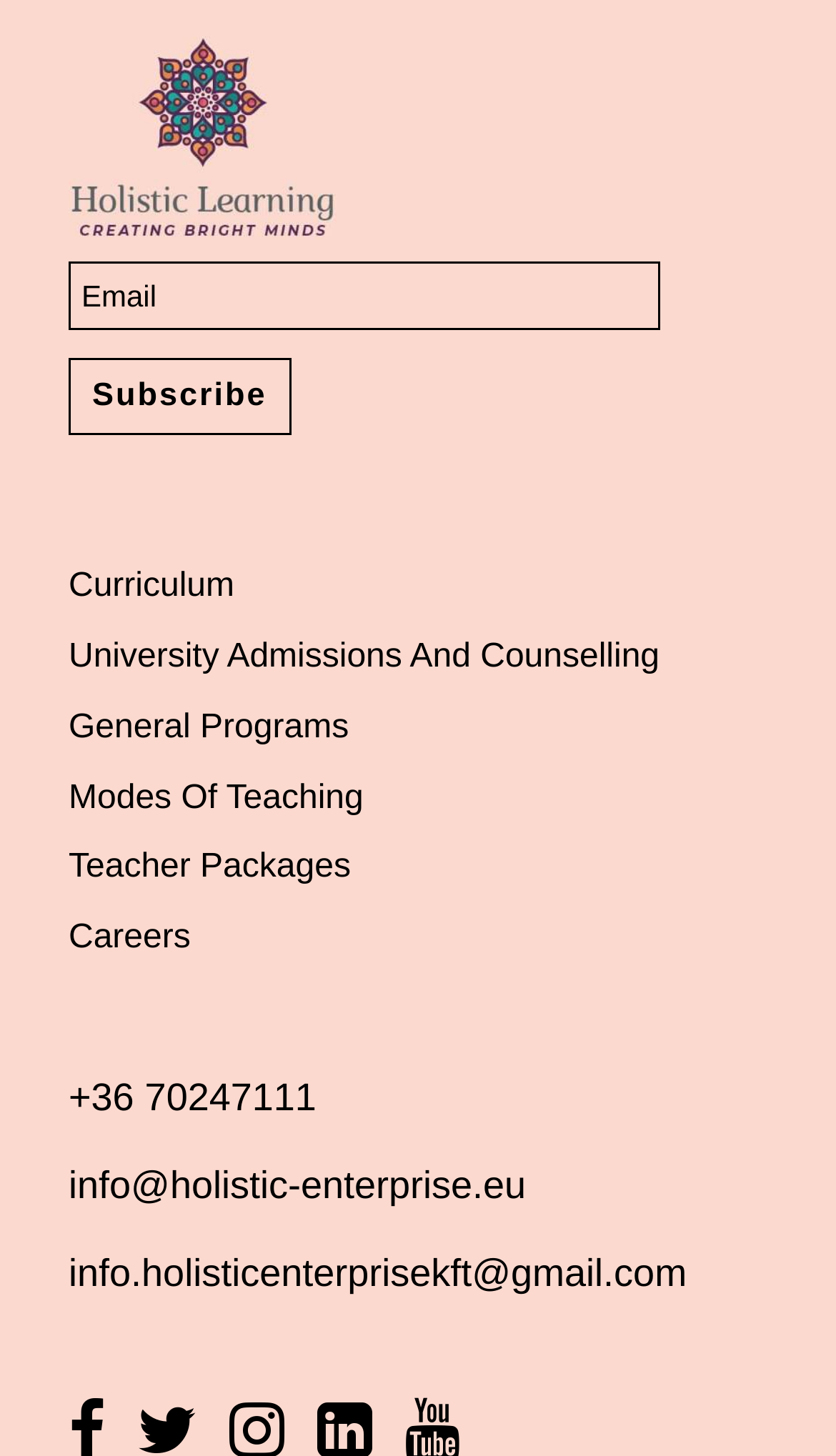Predict the bounding box of the UI element based on the description: "parent_node: Subscribe name="email" placeholder="Your email"". The coordinates should be four float numbers between 0 and 1, formatted as [left, top, right, bottom].

None